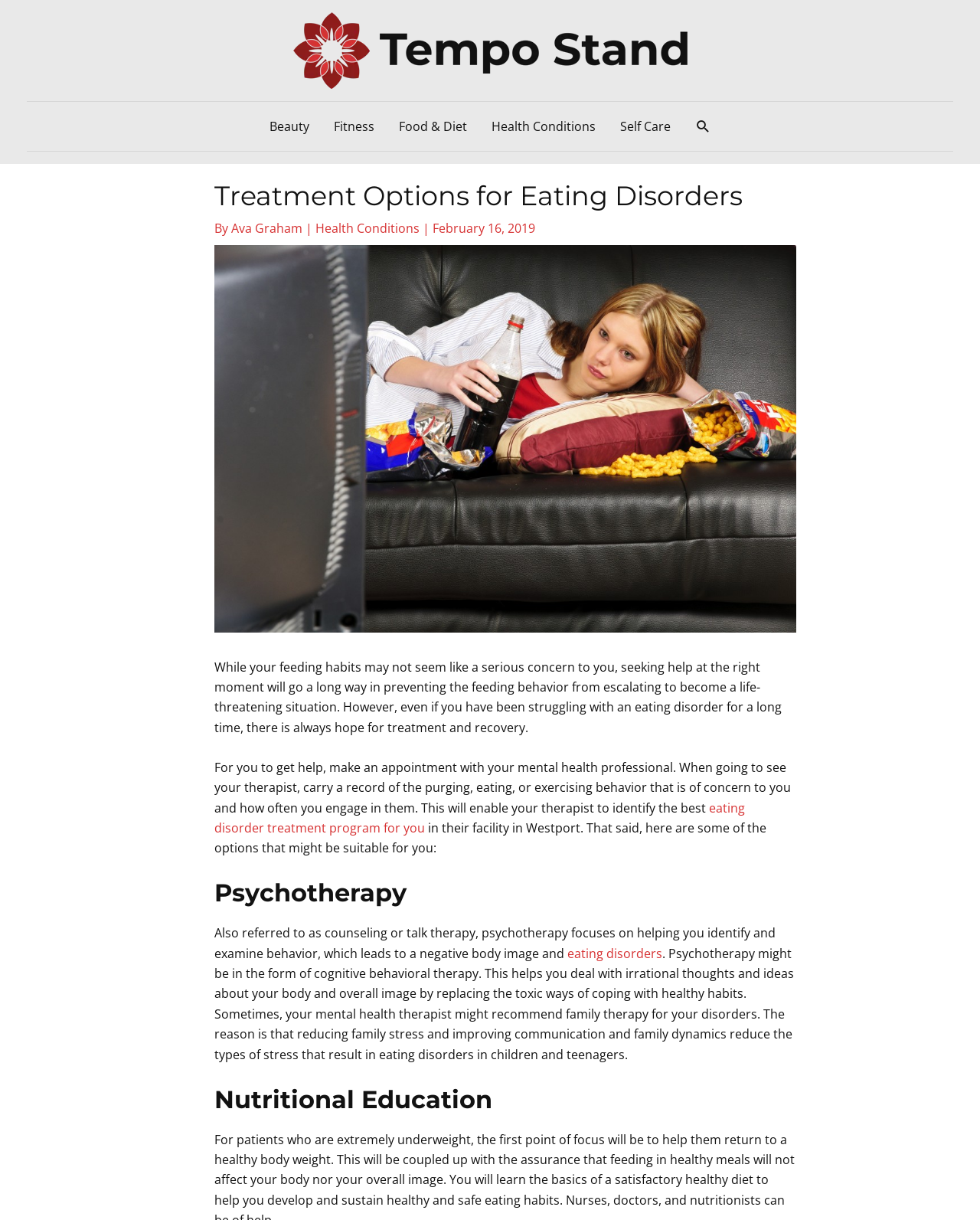Please find and generate the text of the main heading on the webpage.

Treatment Options for Eating Disorders